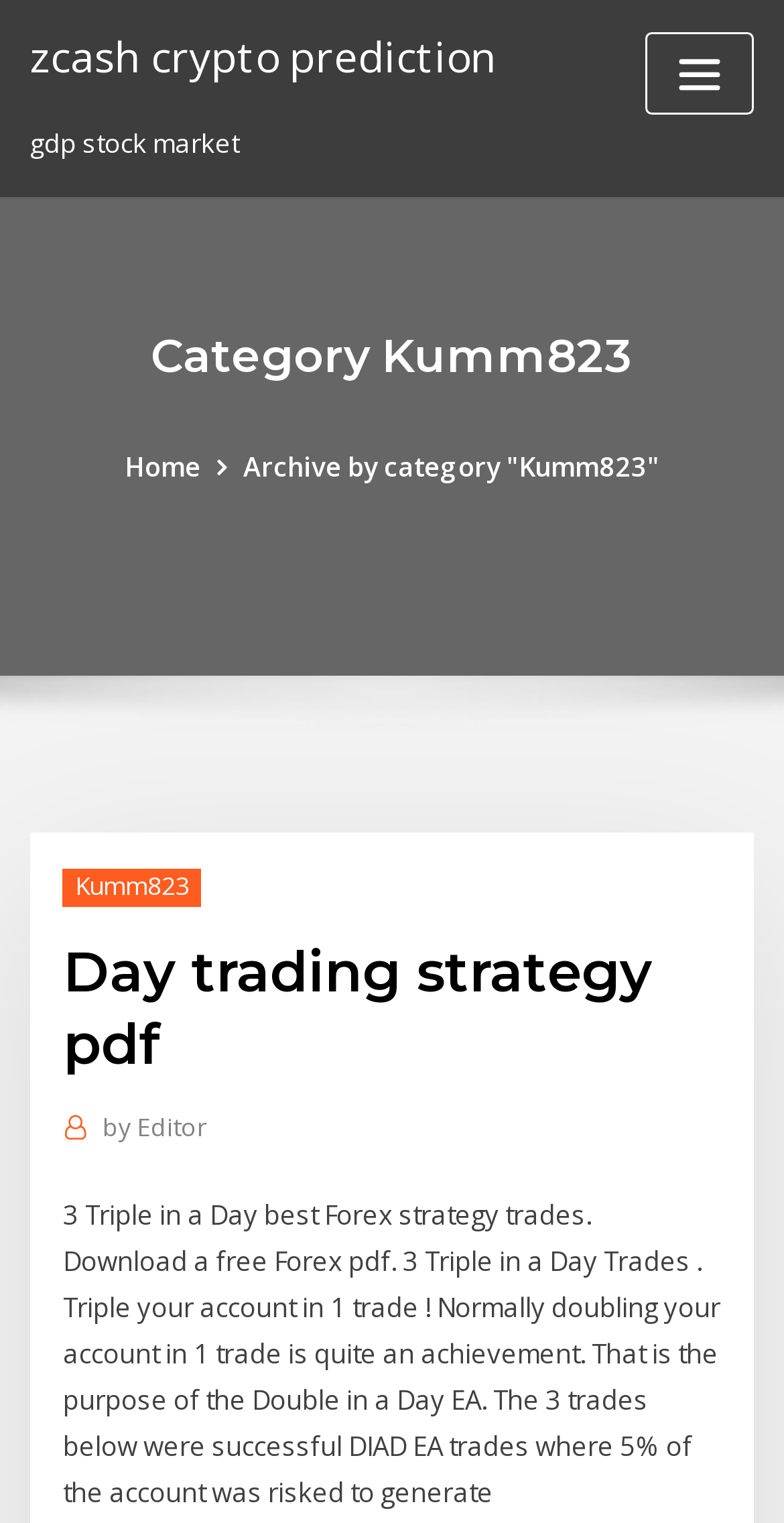Generate a thorough explanation of the webpage's elements.

The webpage appears to be a blog or article page focused on day trading strategies. At the top left, there is a link to "zcash crypto prediction" and a static text "gdp stock market" positioned below it. On the top right, a button labeled "Toggle navigation" is present.

The main content of the page is divided into sections. A heading "Category Kumm823" is located at the top, followed by a navigation menu with links to "Home" and "Archive by category 'Kumm823'". The latter link has a sub-link to "Kumm823".

Below the navigation menu, a header section contains a heading "Day trading strategy pdf". This is followed by a paragraph of text that describes a Forex trading strategy, mentioning a "3 Triple in a Day" strategy and a downloadable PDF. The text also references a "Double in a Day EA" and provides some details about successful trades. At the bottom of this section, a link to "by Editor" is present.

Overall, the webpage appears to be a resource for day traders, providing information and strategies related to Forex trading.